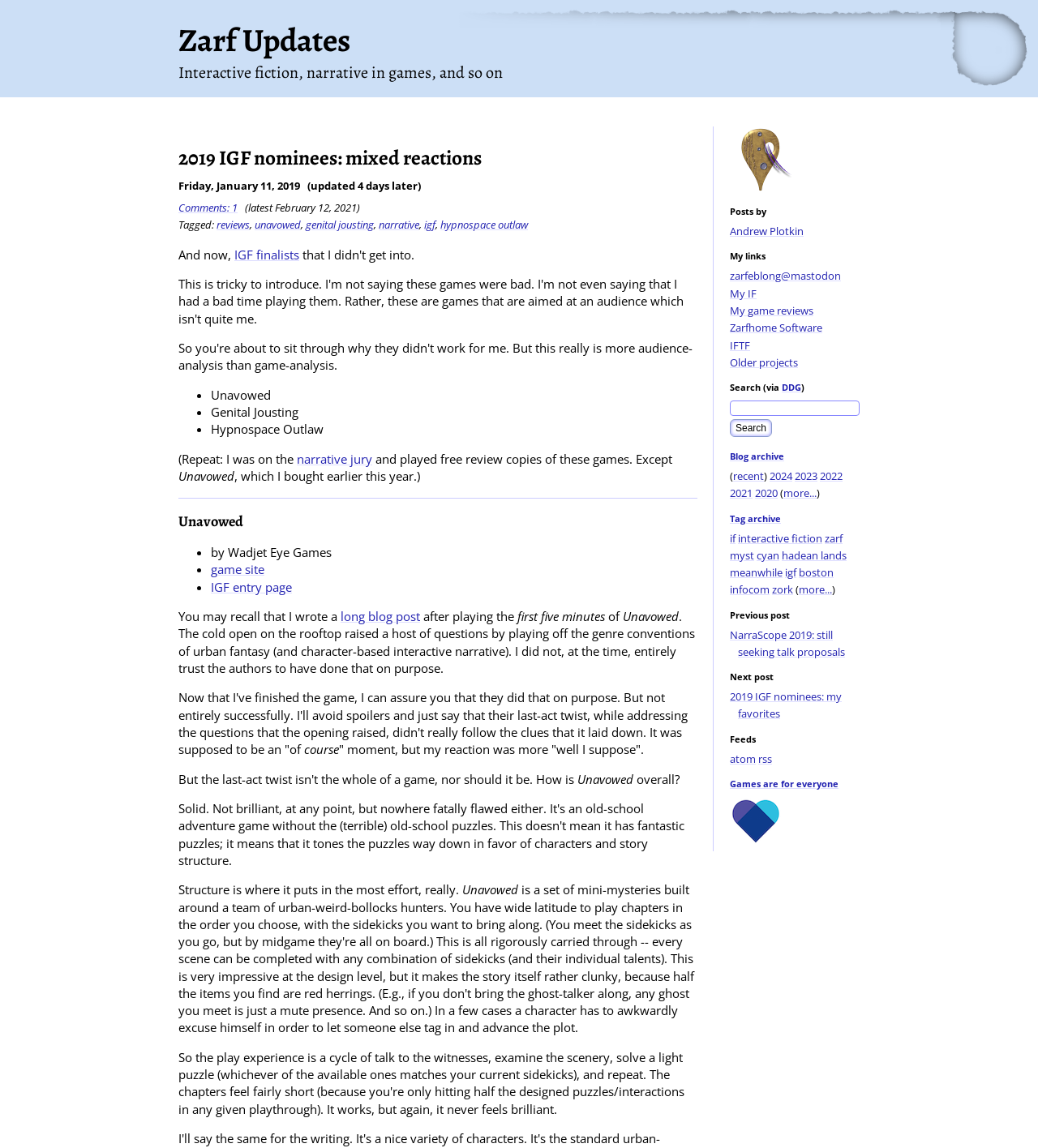Please identify the bounding box coordinates of the element that needs to be clicked to perform the following instruction: "Read previous post".

[0.703, 0.546, 0.814, 0.574]